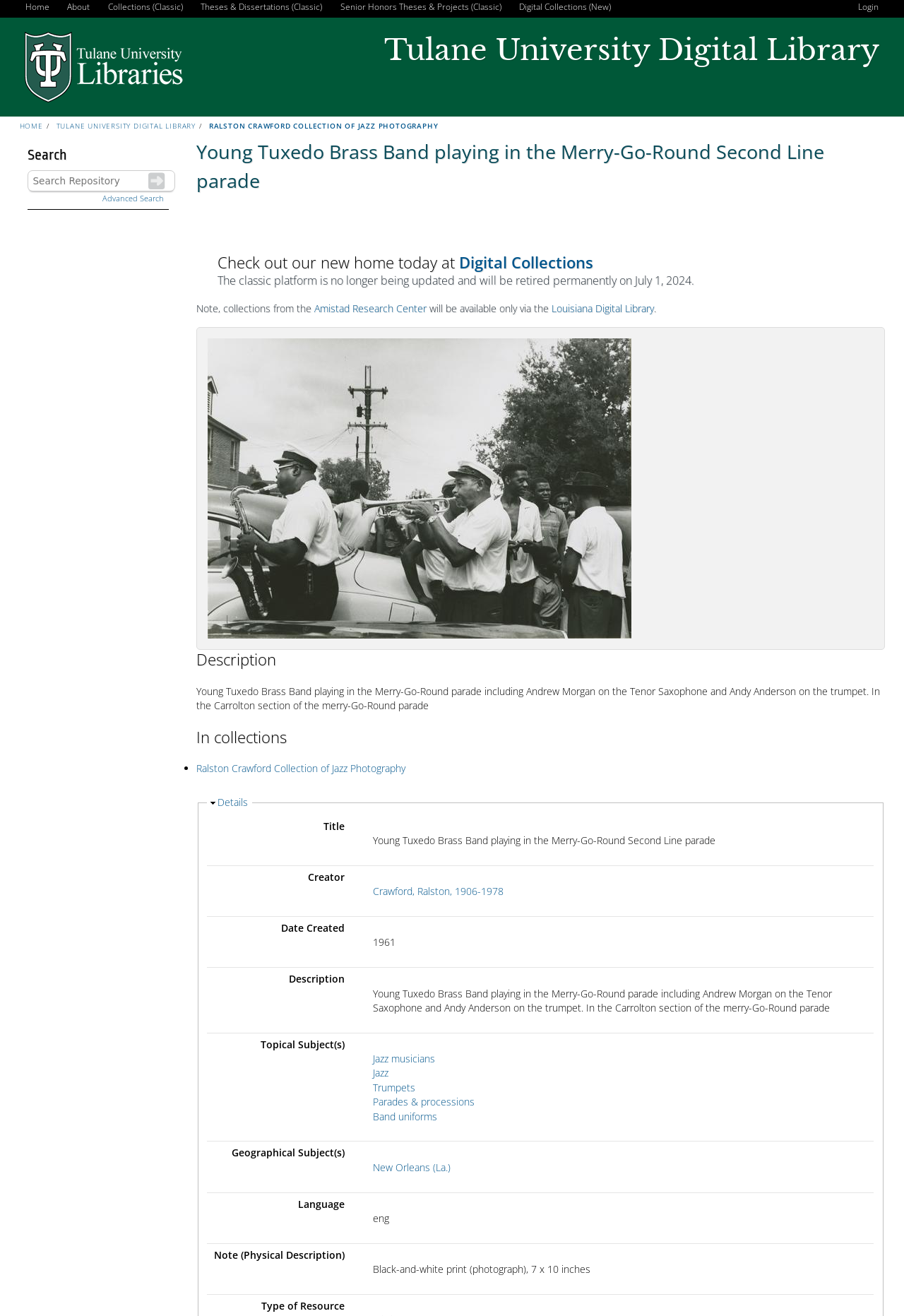Locate the bounding box coordinates of the area to click to fulfill this instruction: "Click on the 'Home' link". The bounding box should be presented as four float numbers between 0 and 1, in the order [left, top, right, bottom].

[0.027, 0.0, 0.056, 0.011]